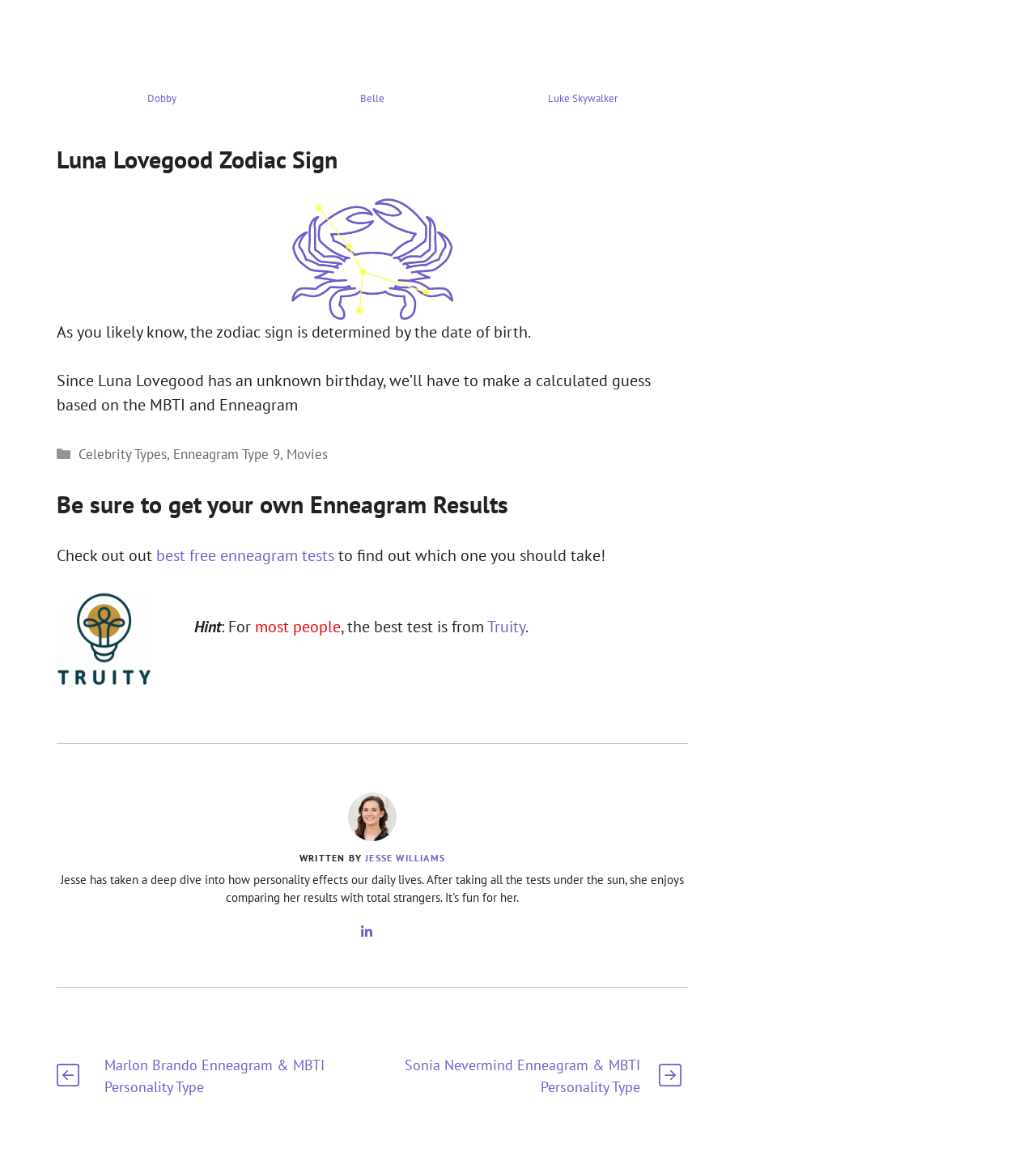How many links are in the footer?
Provide a detailed answer to the question using information from the image.

I counted the number of links in the footer section, which are 'Categories', 'Celebrity Types', 'Enneagram Type 9', 'Movies', and 'best free enneagram tests', totaling 5.